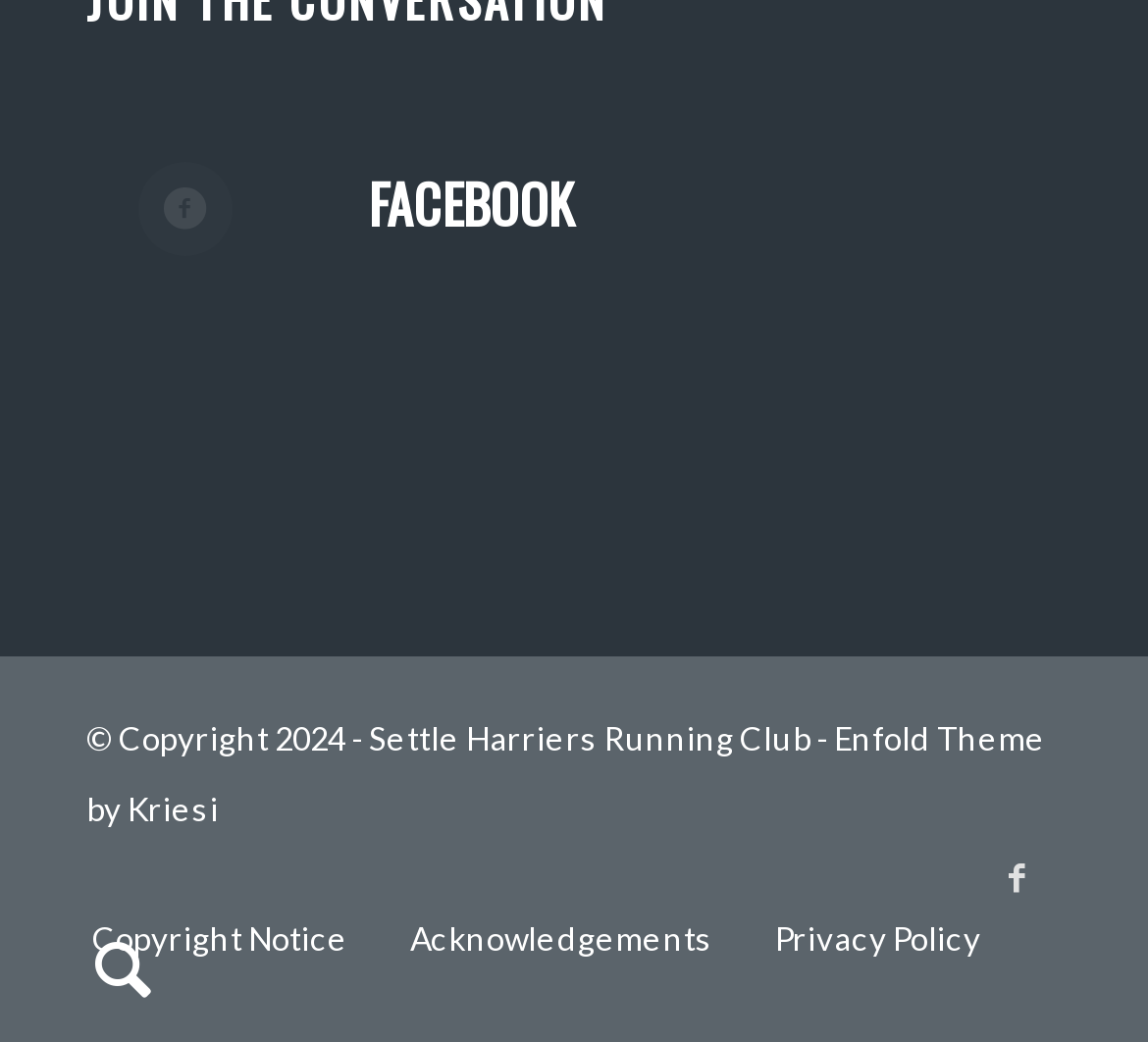What is the name of the running club?
Look at the screenshot and respond with a single word or phrase.

Settle Harriers Running Club